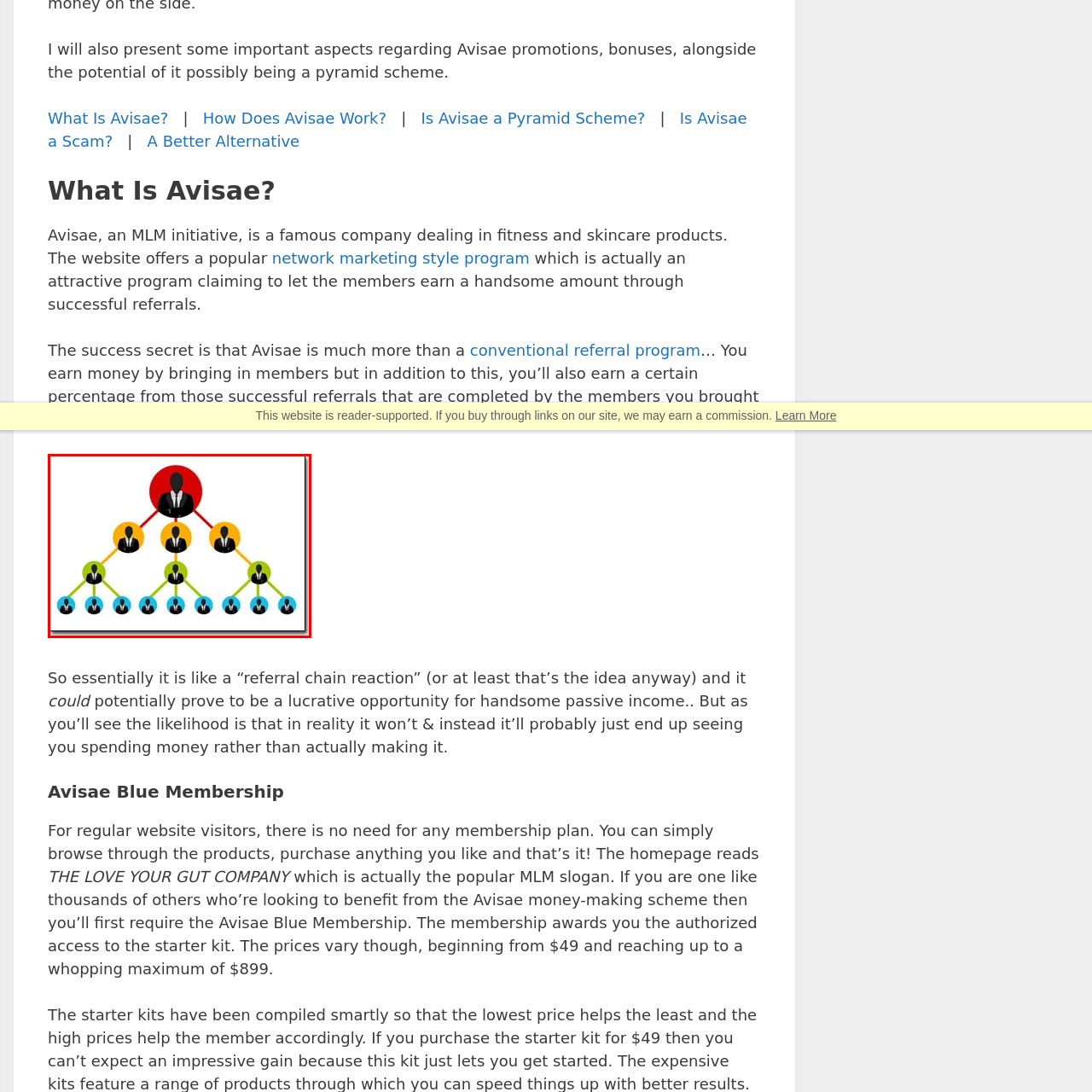Craft a comprehensive description of the image located inside the red boundary.

The image illustrates a hierarchical structure commonly associated with multi-level marketing (MLM) schemes, often depicted as a "pyramid scheme." At the top of the diagram is a central figure, symbolizing the pinnacle of the organization, with a red circle highlighting their prominence. Below this figure, multiple layers of individuals are arranged in branches, each represented by figures in suits, signifying potential recruits or downline members who operate under the top-level individual. The varying colors of the circles around the figures may denote different levels of authority or membership types within the scheme. This visual representation aims to encapsulate the referral chain reaction concept inherent in MLM structures, where participants earn rewards not only for their direct recruits but also from the recruits made by their downlines, fostering a tiered earning potential.